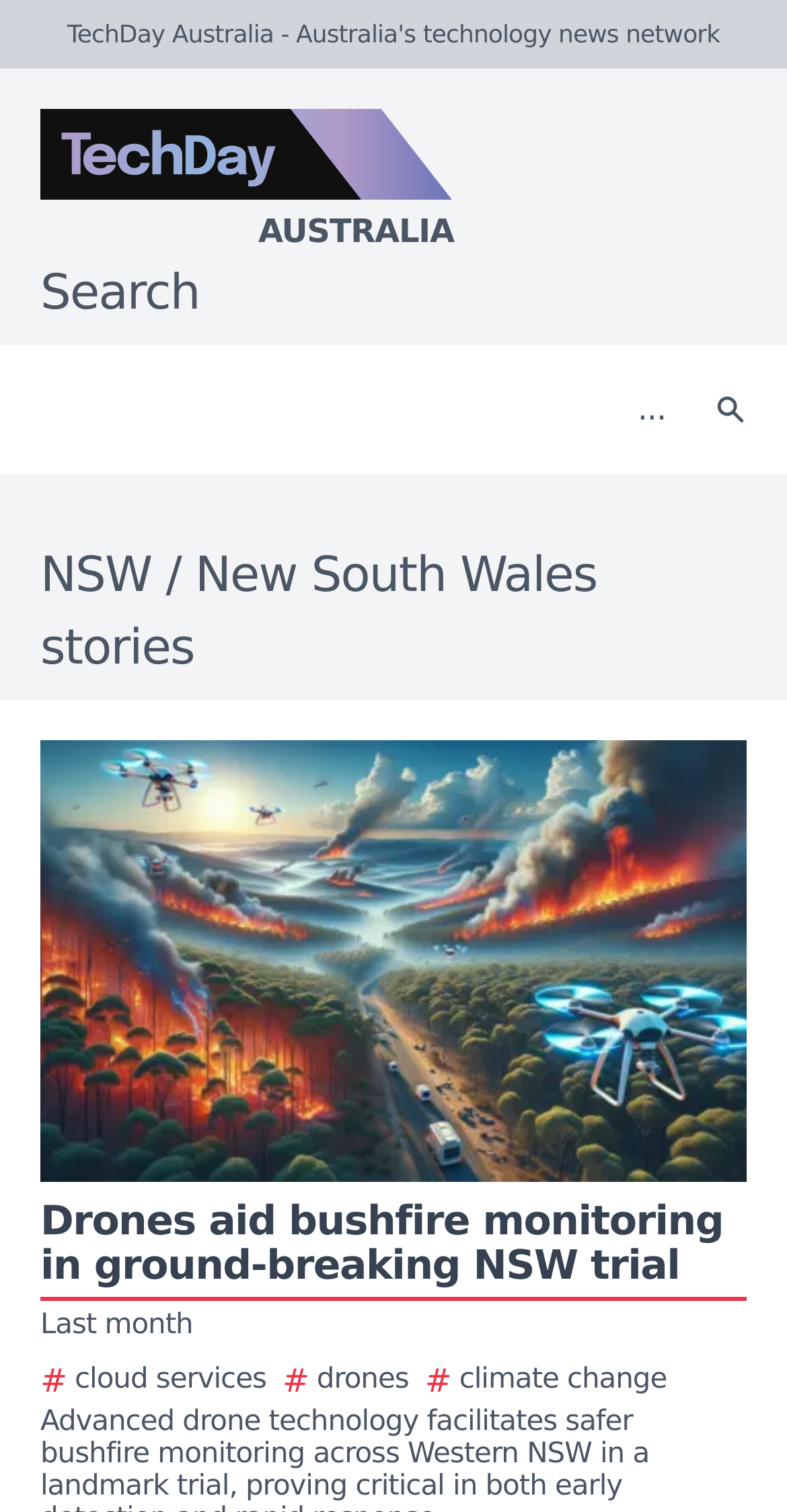Extract the primary header of the webpage and generate its text.

NSW / New South Wales stories